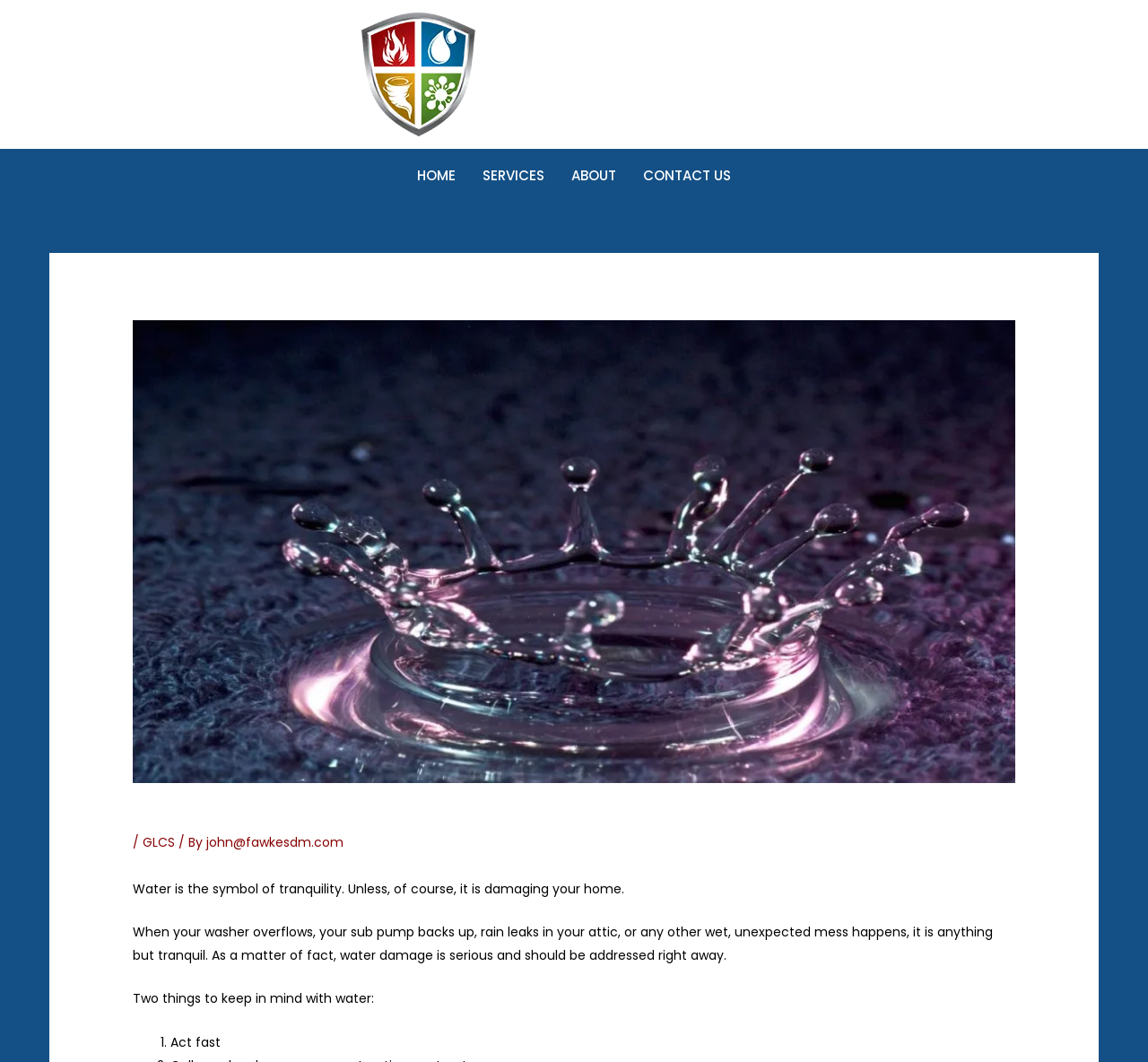Provide a thorough and detailed response to the question by examining the image: 
How many navigation links are there?

The navigation links can be found in the top-right corner of the webpage, and they are 'HOME', 'SERVICES', 'ABOUT', and 'CONTACT US'. There are four links in total.